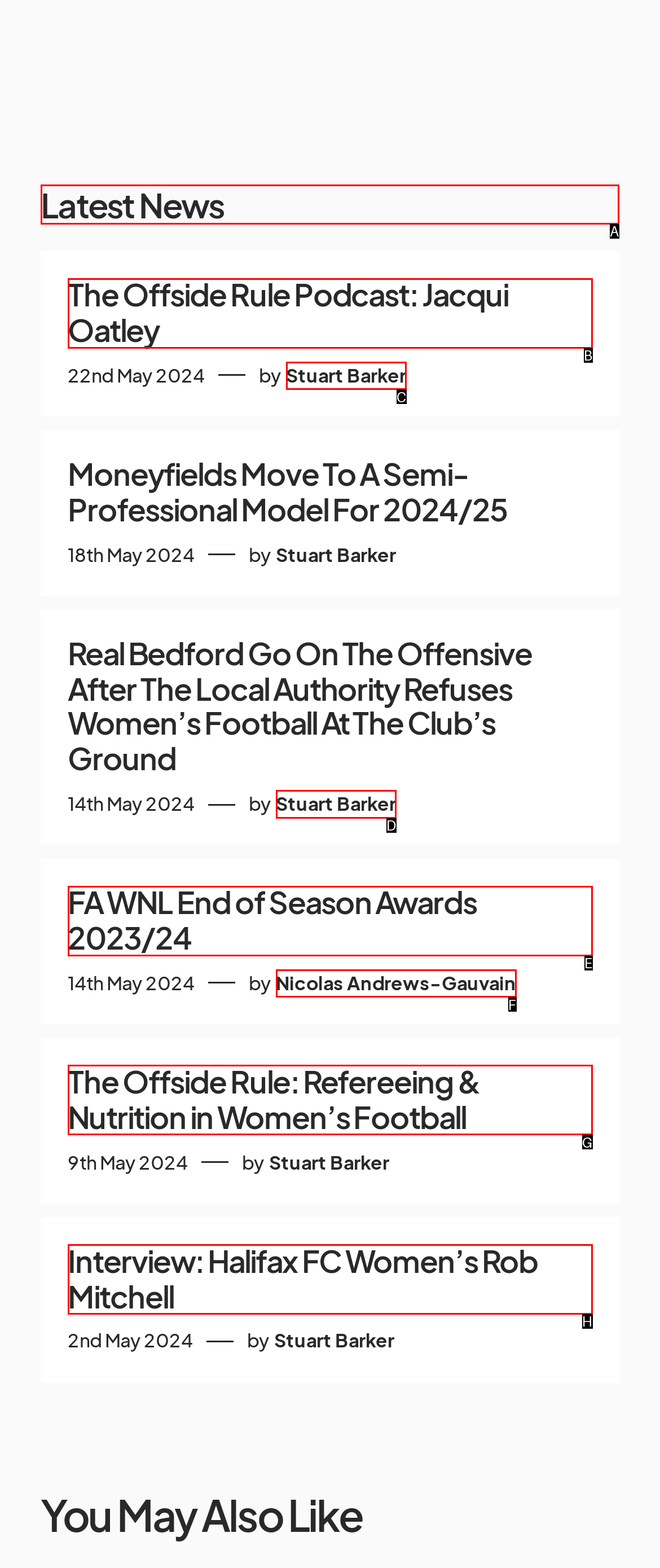What option should I click on to execute the task: Read the latest news? Give the letter from the available choices.

A